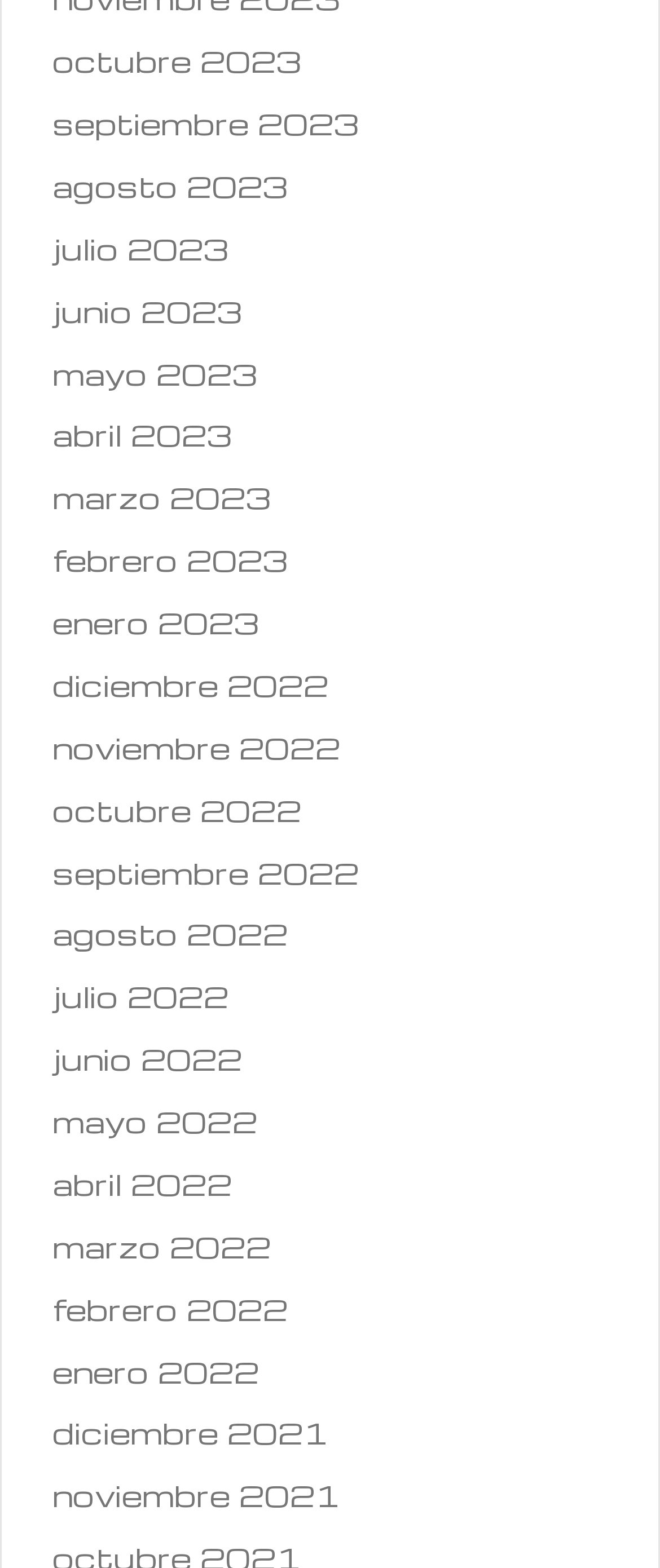Locate the bounding box coordinates of the element to click to perform the following action: 'view octubre 2023'. The coordinates should be given as four float values between 0 and 1, in the form of [left, top, right, bottom].

[0.079, 0.026, 0.456, 0.051]